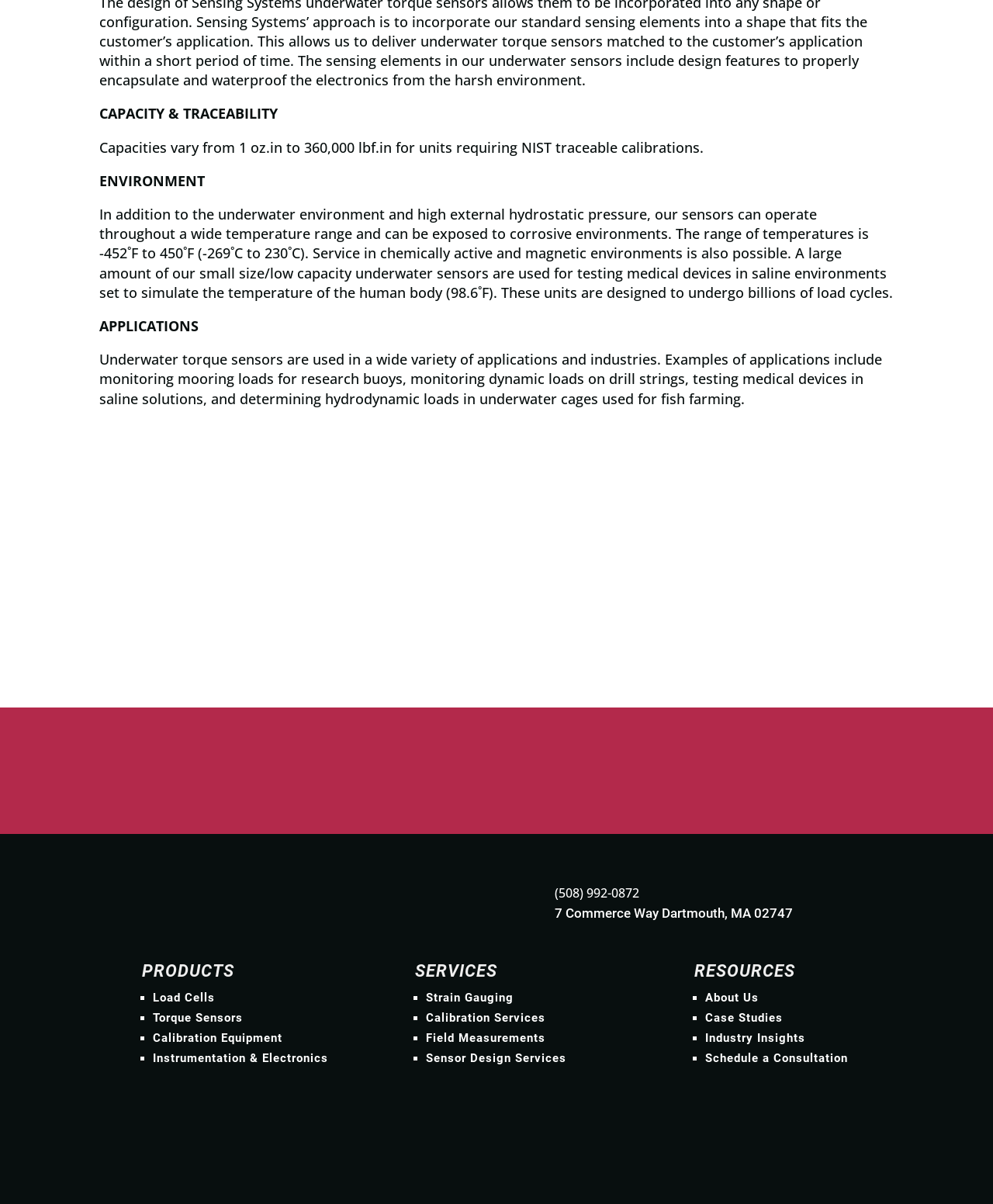Determine the bounding box coordinates of the section to be clicked to follow the instruction: "Contact us for custom applications". The coordinates should be given as four float numbers between 0 and 1, formatted as [left, top, right, bottom].

[0.785, 0.614, 0.9, 0.647]